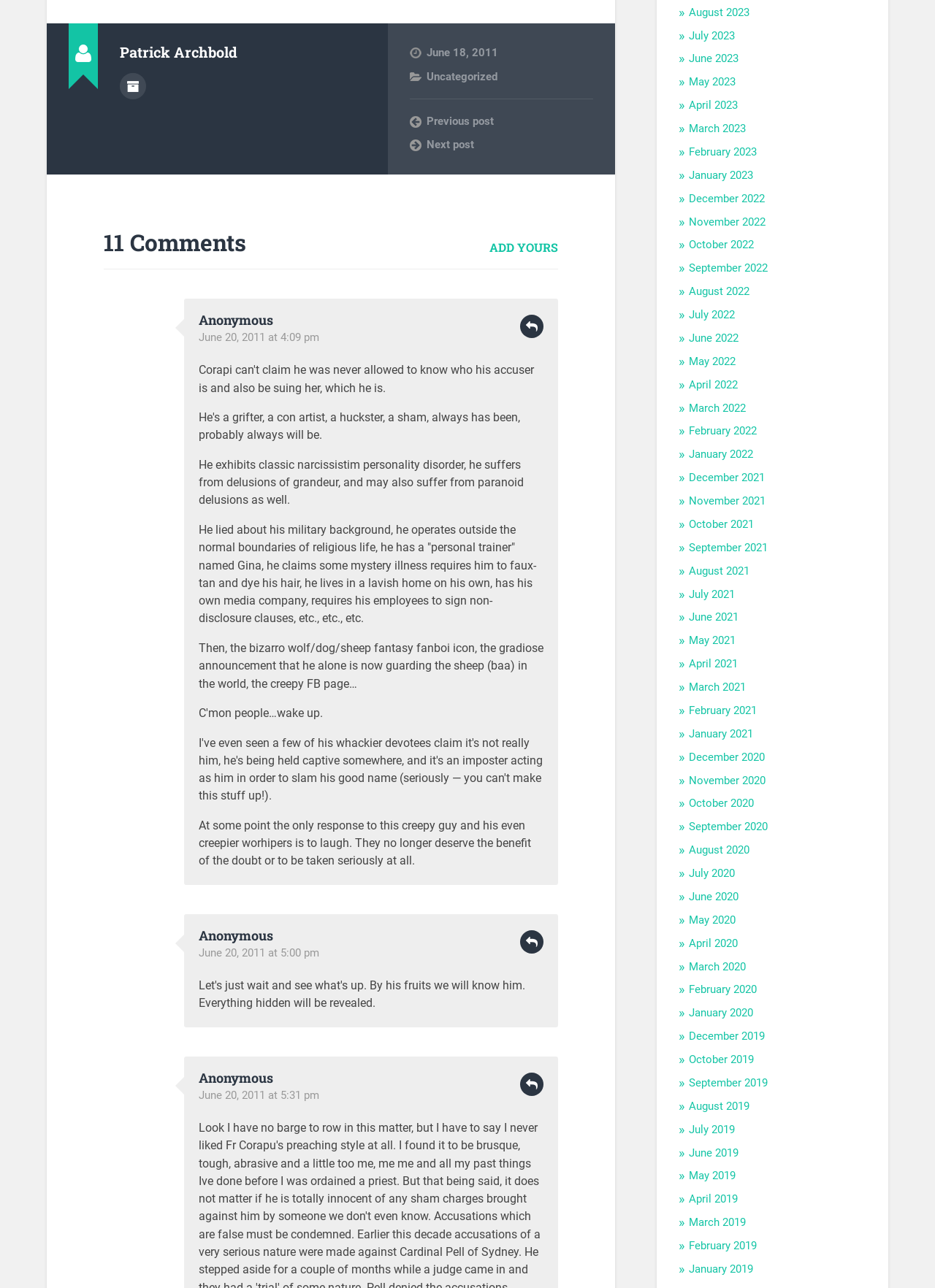Determine the bounding box coordinates for the element that should be clicked to follow this instruction: "Click on 'ADD YOURS'". The coordinates should be given as four float numbers between 0 and 1, in the format [left, top, right, bottom].

[0.523, 0.186, 0.597, 0.198]